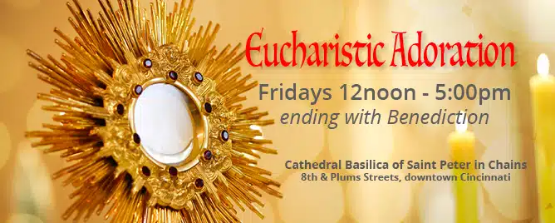What time does Eucharistic Adoration end on Fridays?
Using the image, give a concise answer in the form of a single word or short phrase.

5:00pm